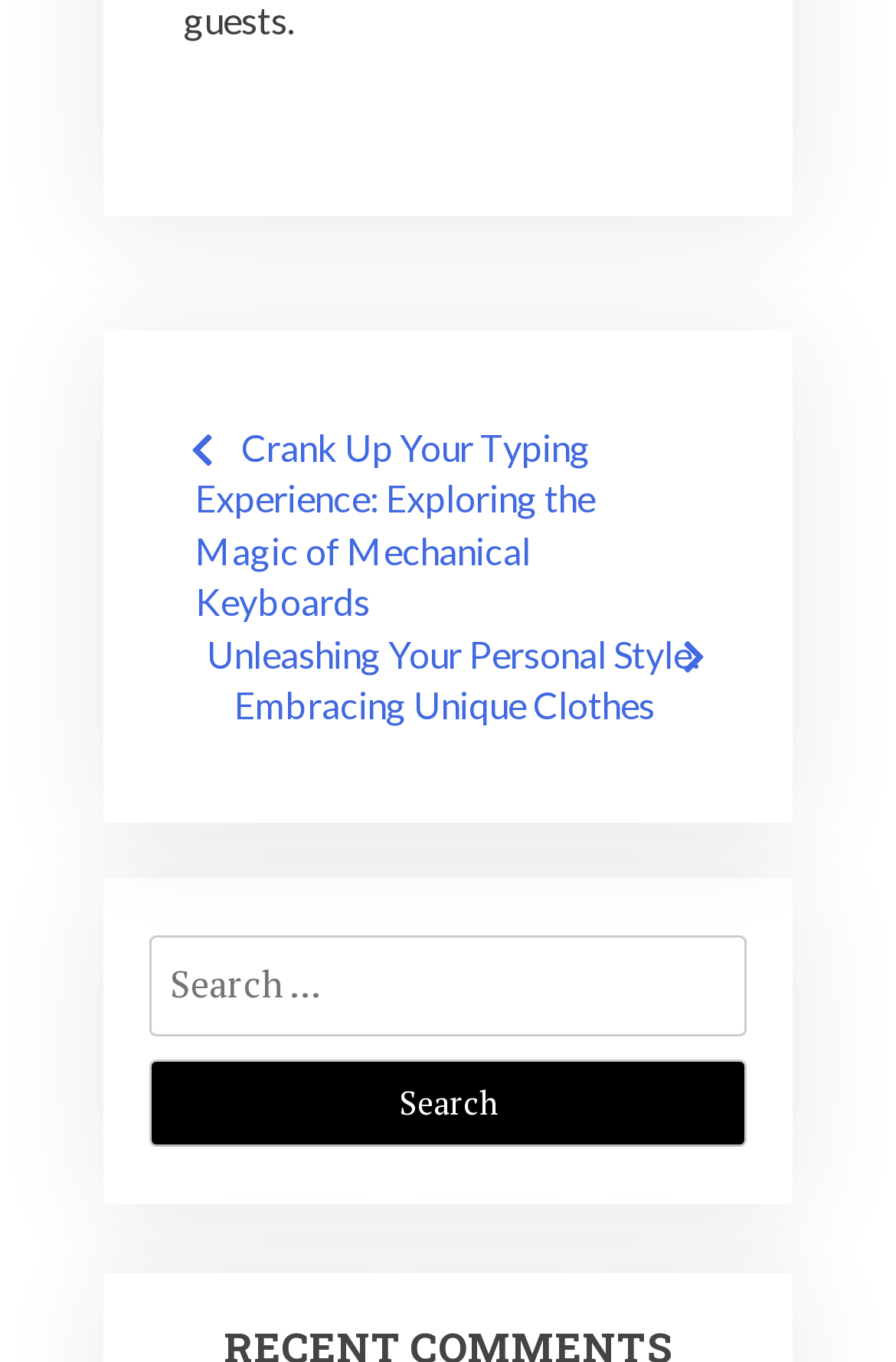What is the position of the search section?
Based on the image, answer the question with as much detail as possible.

I compared the y1 and y2 coordinates of the navigation links and the search section, and found that the search section has a higher y1 value, indicating that it is located below the navigation links.